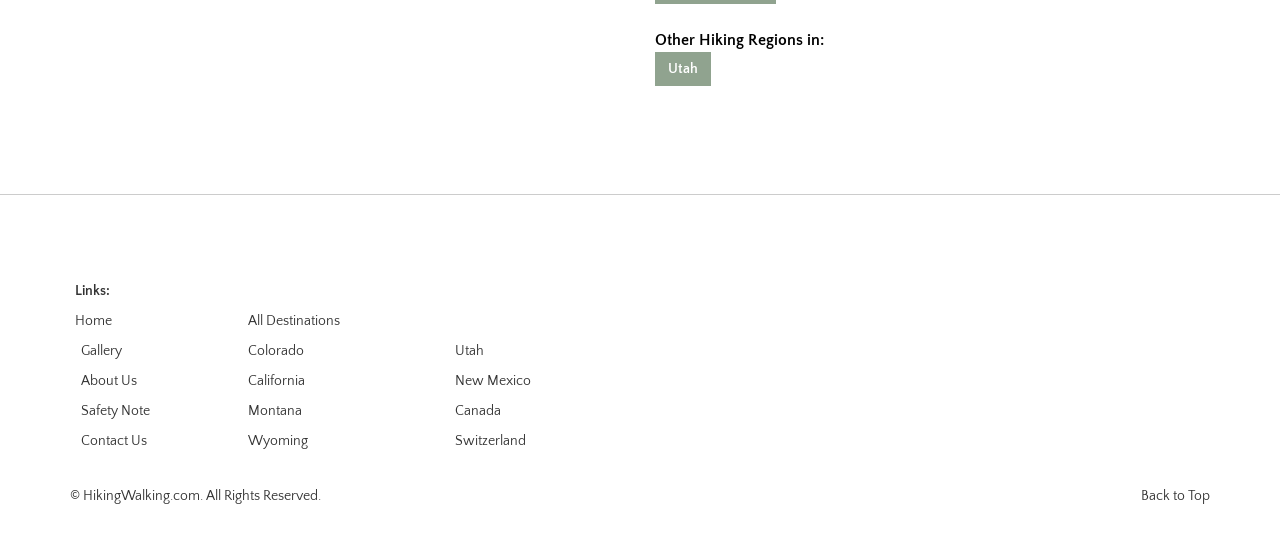Given the description of a UI element: "New Mexico", identify the bounding box coordinates of the matching element in the webpage screenshot.

[0.356, 0.697, 0.415, 0.727]